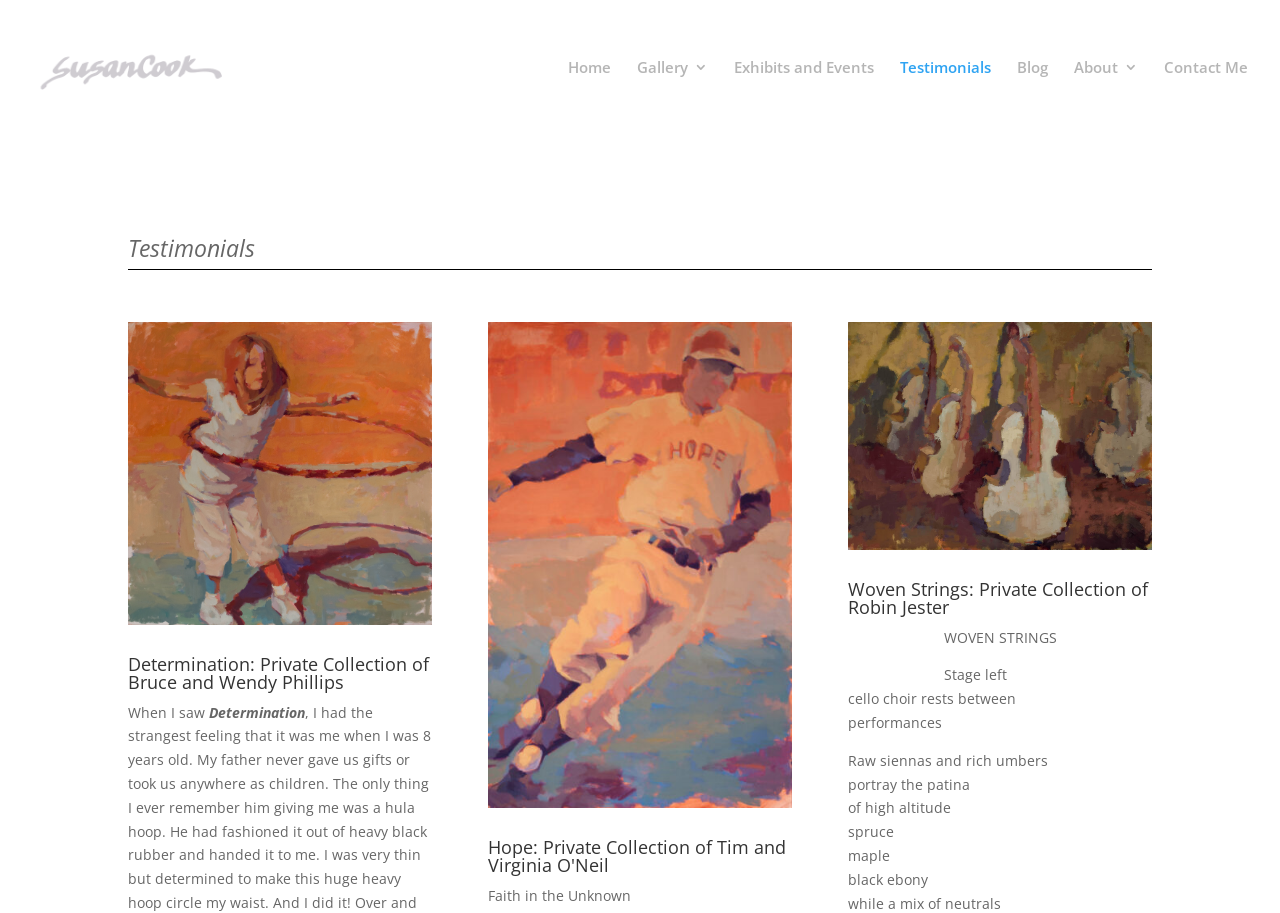Pinpoint the bounding box coordinates of the clickable area necessary to execute the following instruction: "contact the artist". The coordinates should be given as four float numbers between 0 and 1, namely [left, top, right, bottom].

[0.909, 0.066, 0.975, 0.147]